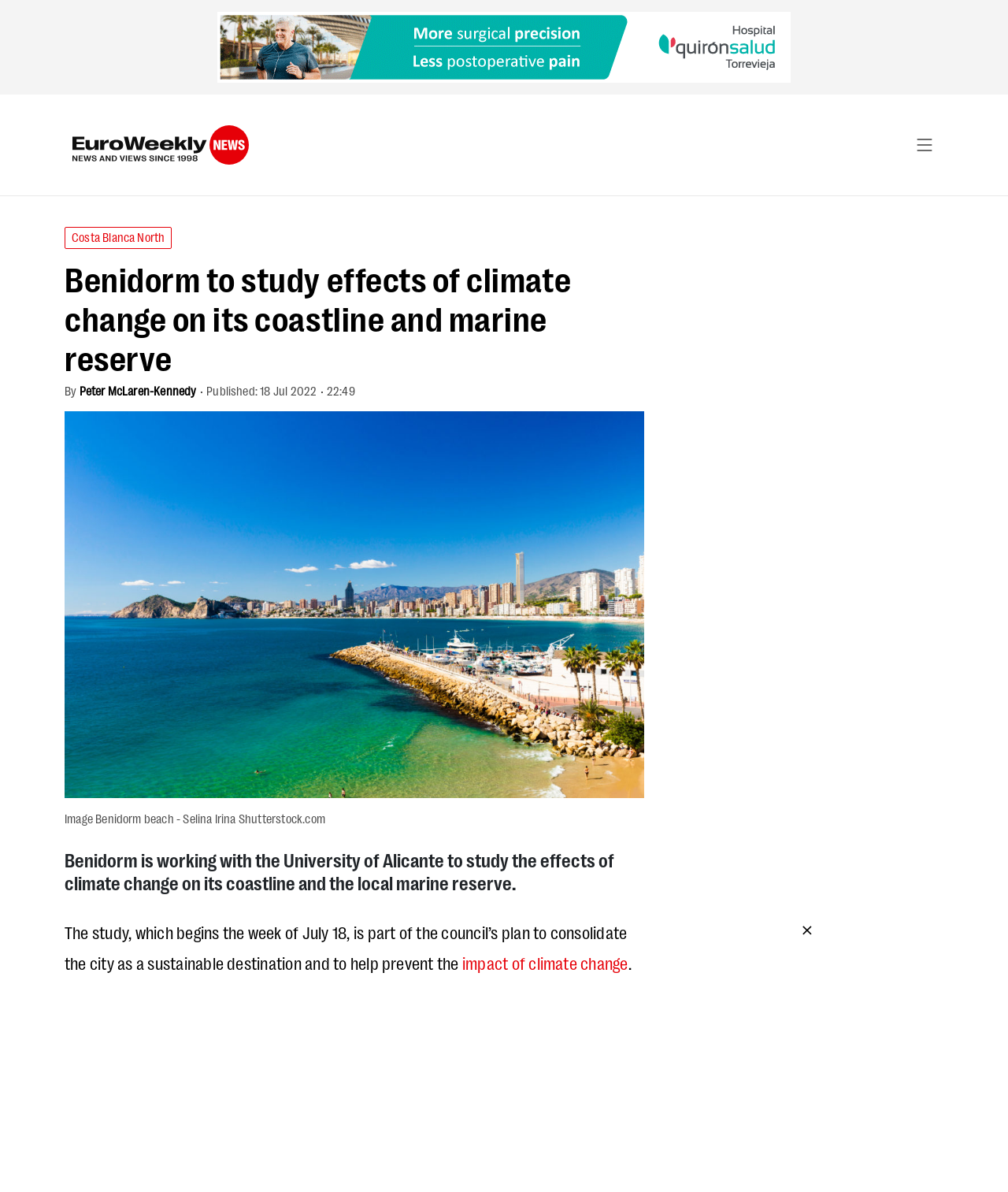What is the name of the local marine reserve mentioned in the article?
Examine the screenshot and reply with a single word or phrase.

Not specified